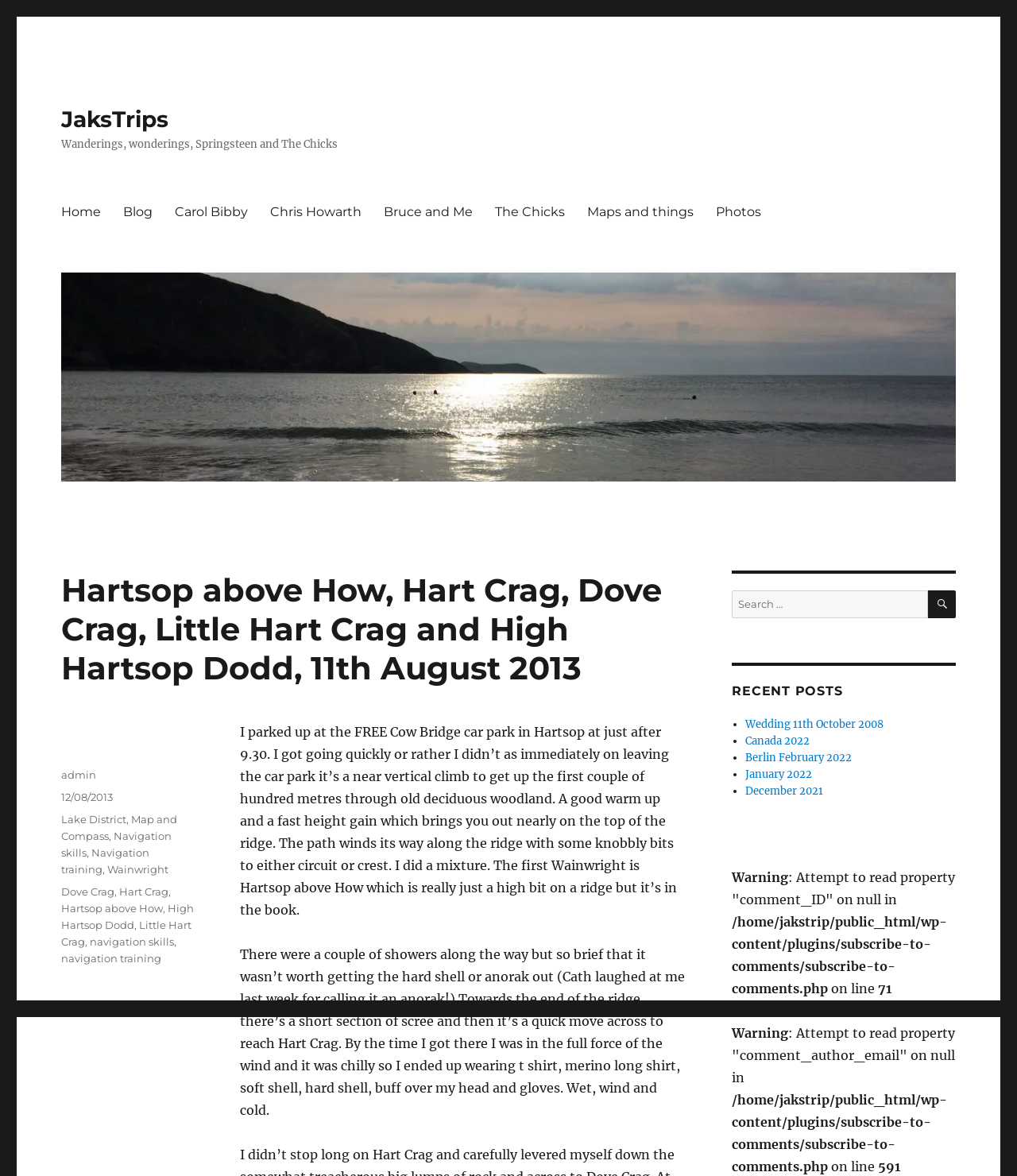Give a concise answer of one word or phrase to the question: 
What is the name of the author?

admin